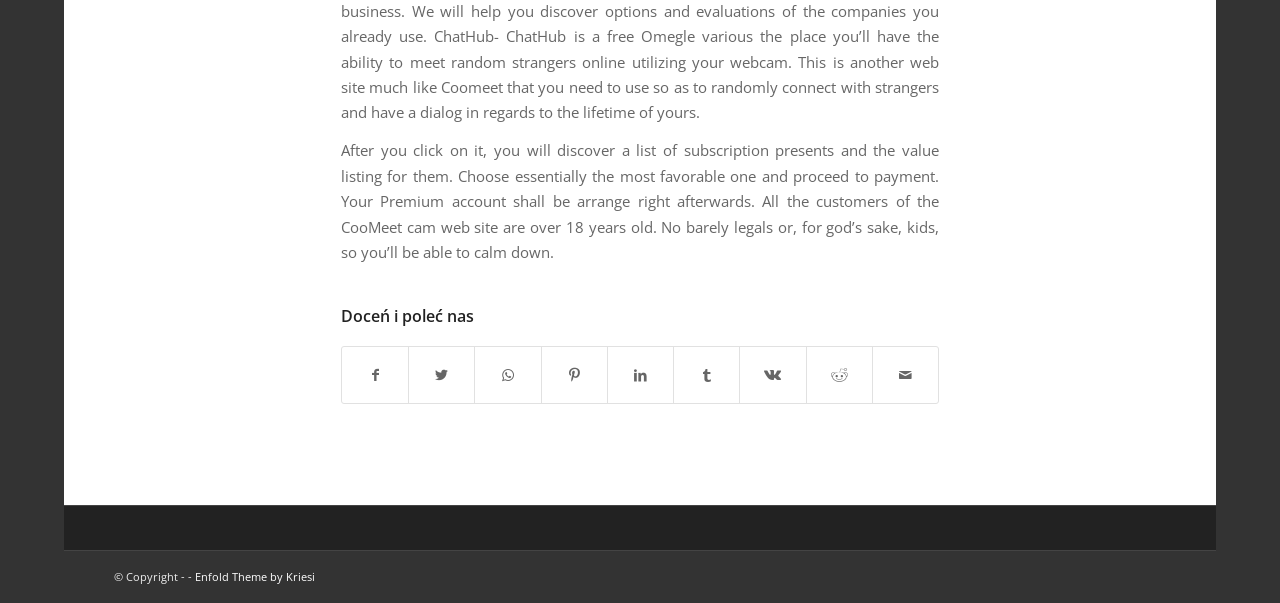Find the coordinates for the bounding box of the element with this description: "Udostępnij Tumblr".

[0.527, 0.575, 0.578, 0.669]